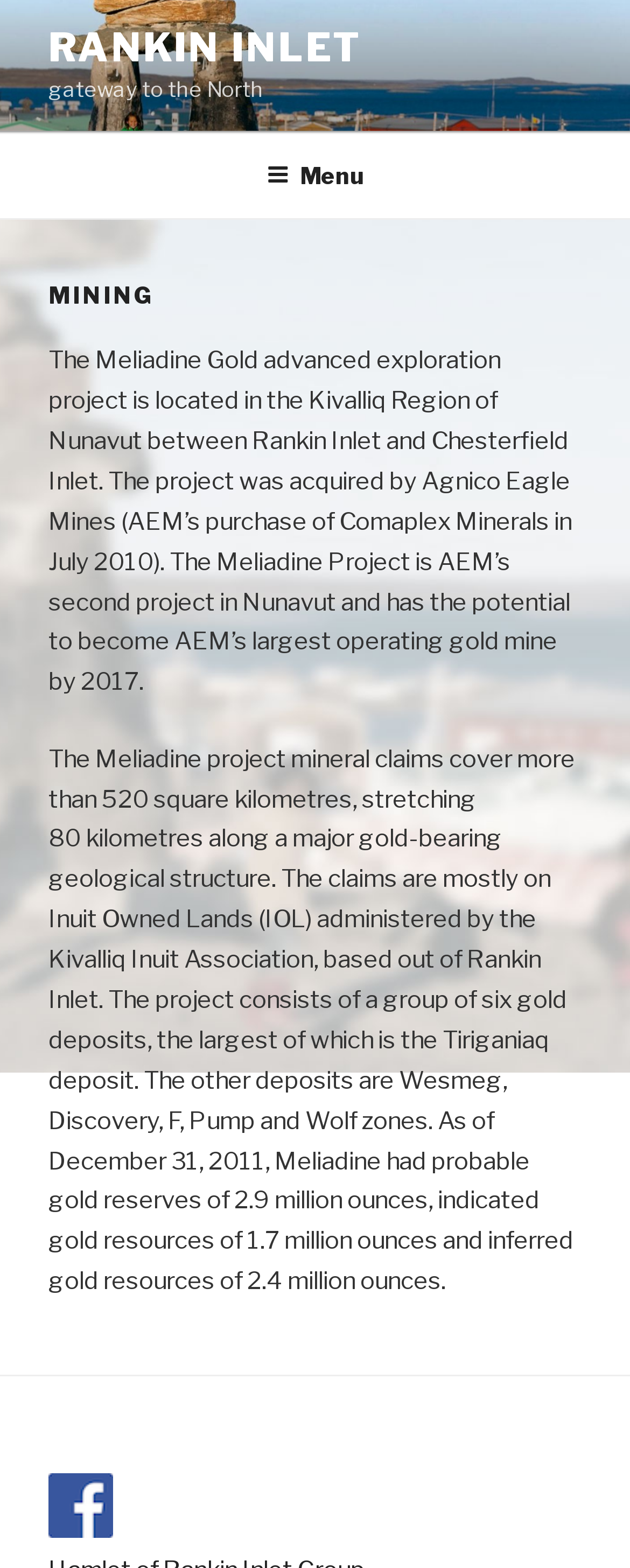Can you give a comprehensive explanation to the question given the content of the image?
Who administers the Inuit Owned Lands (IOL) where the project is located?

The question asks about the administration of the Inuit Owned Lands (IOL) where the project is located. According to the webpage, the claims are mostly on Inuit Owned Lands (IOL) administered by the Kivalliq Inuit Association, based out of Rankin Inlet.